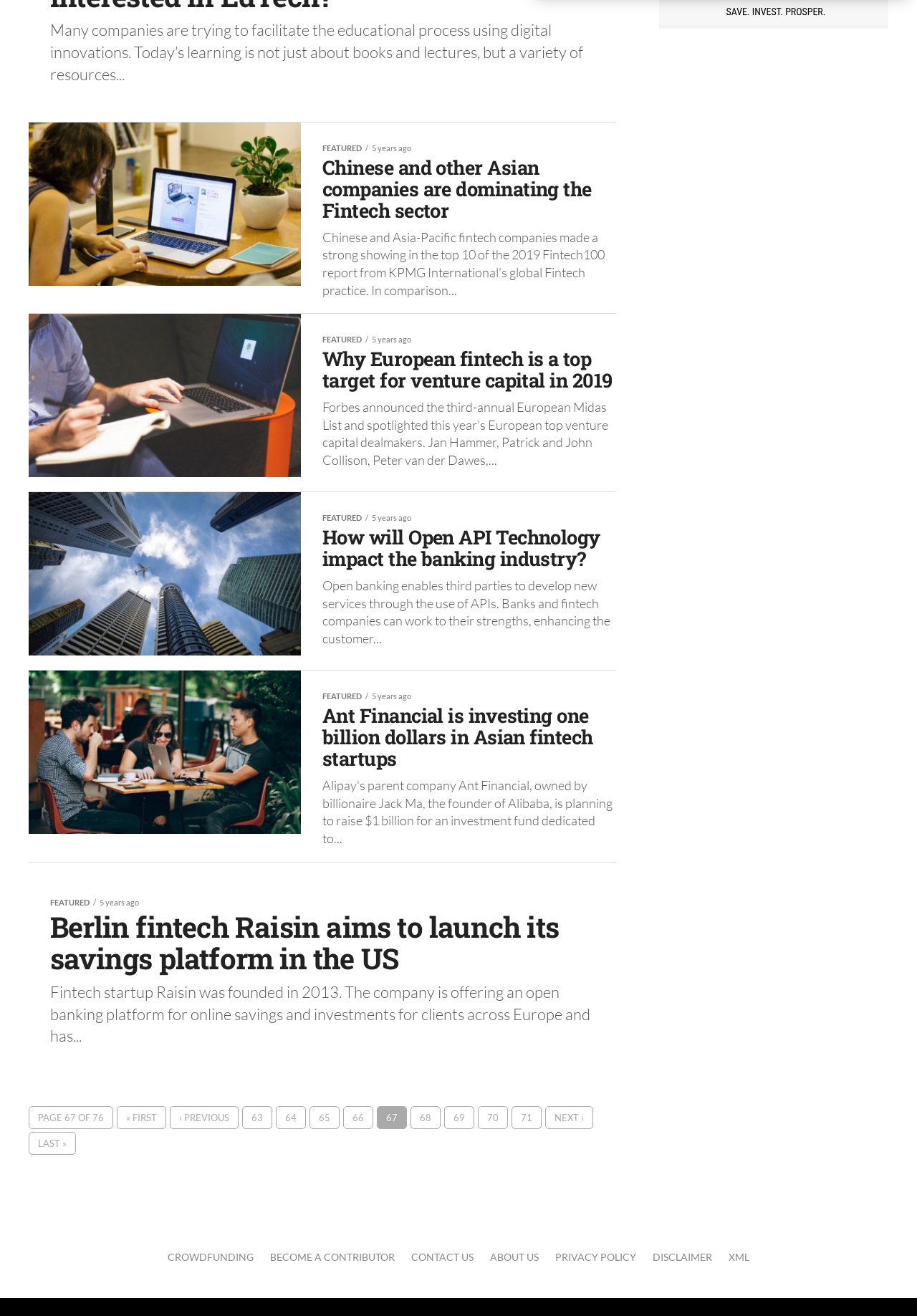Determine the bounding box coordinates of the section I need to click to execute the following instruction: "View the article 'Chinese and other Asian companies are dominating the Fintech sector'". Provide the coordinates as four float numbers between 0 and 1, i.e., [left, top, right, bottom].

[0.352, 0.119, 0.672, 0.168]